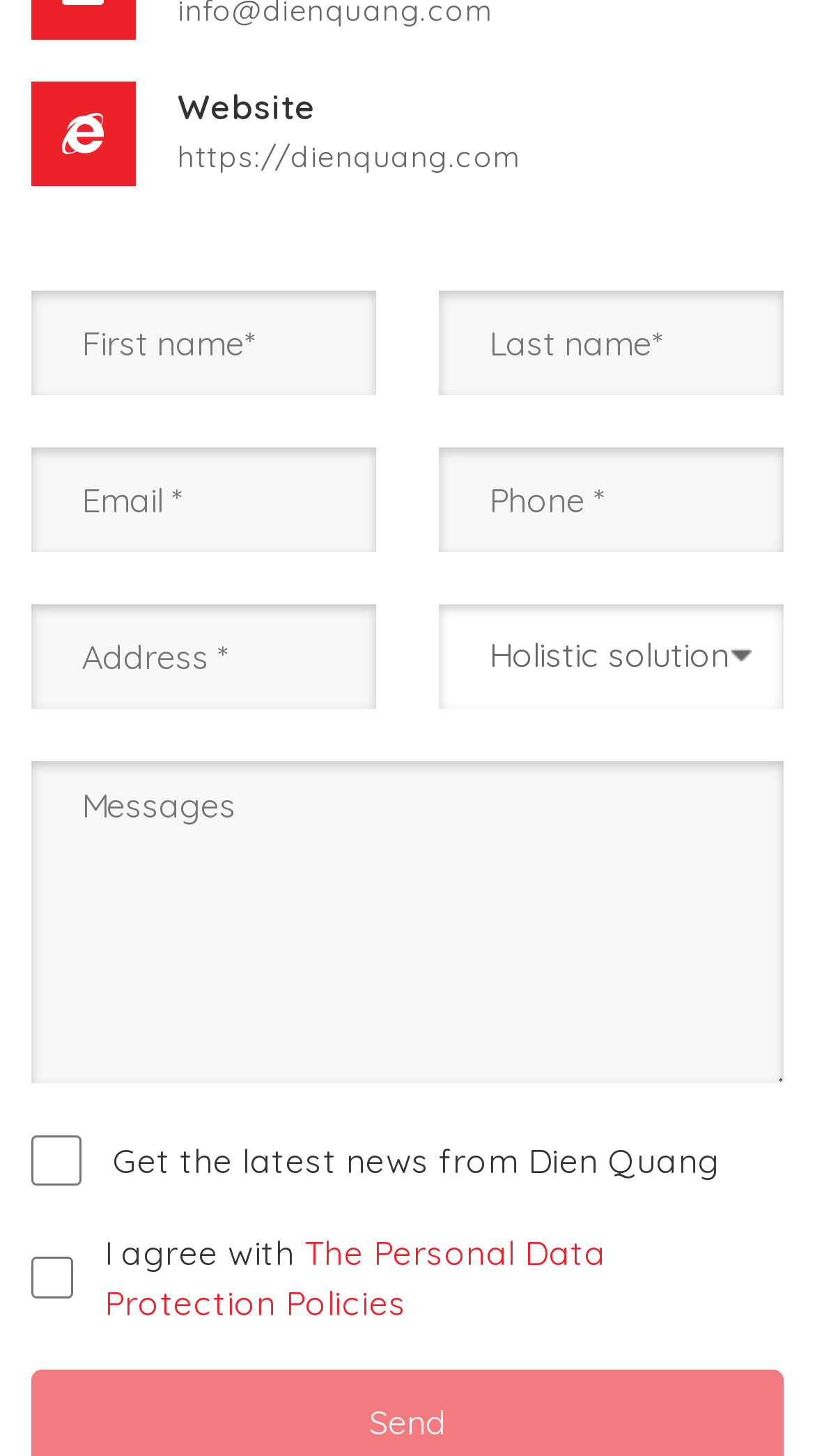What is the link at the bottom of the page?
Using the information presented in the image, please offer a detailed response to the question.

The link is located at the bottom of the page, and its text is 'The Personal Data Protection Policies', which suggests that it provides information about how the website handles user data.